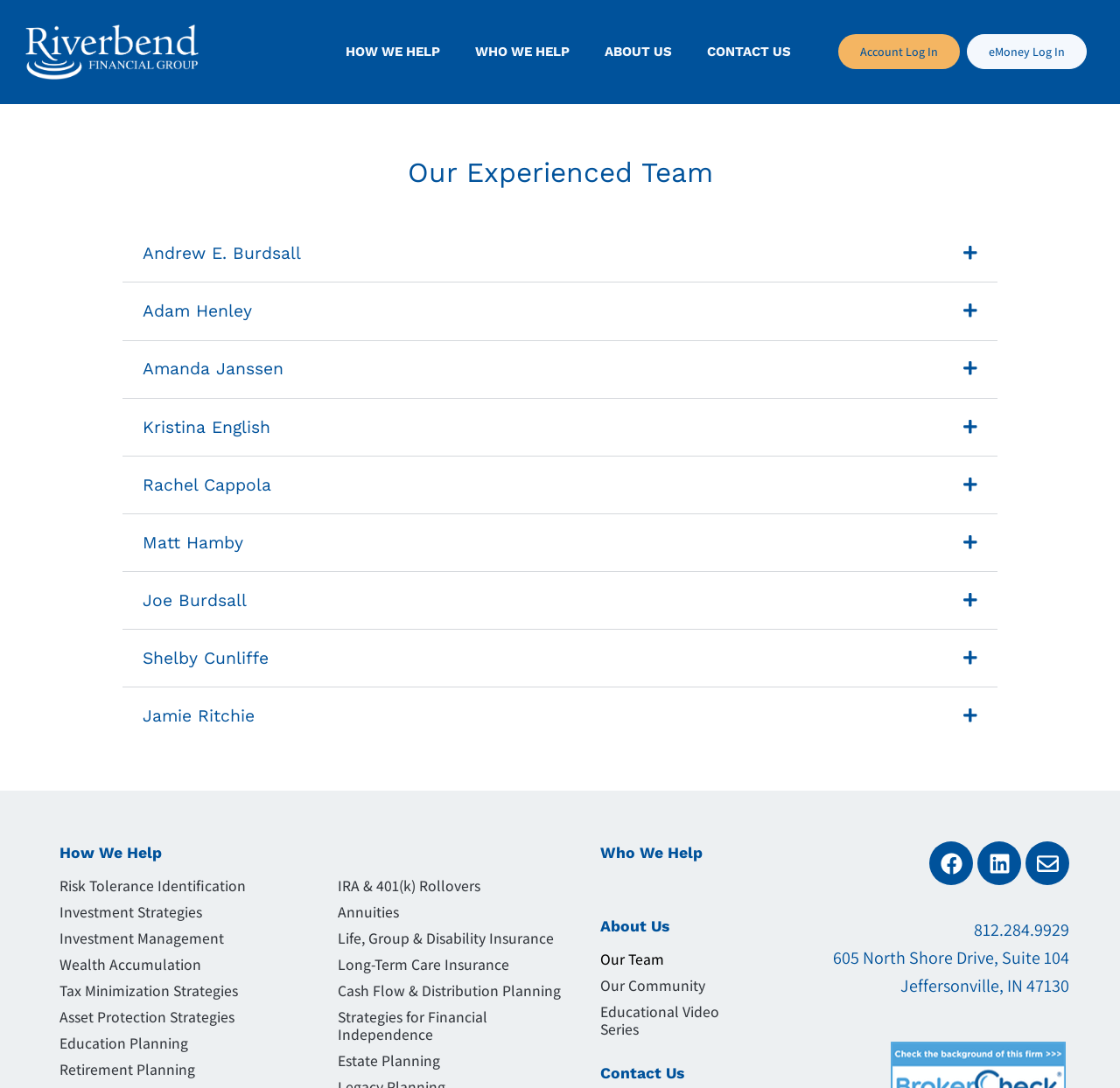Please identify the coordinates of the bounding box that should be clicked to fulfill this instruction: "Visit the Hospital Authority website".

None